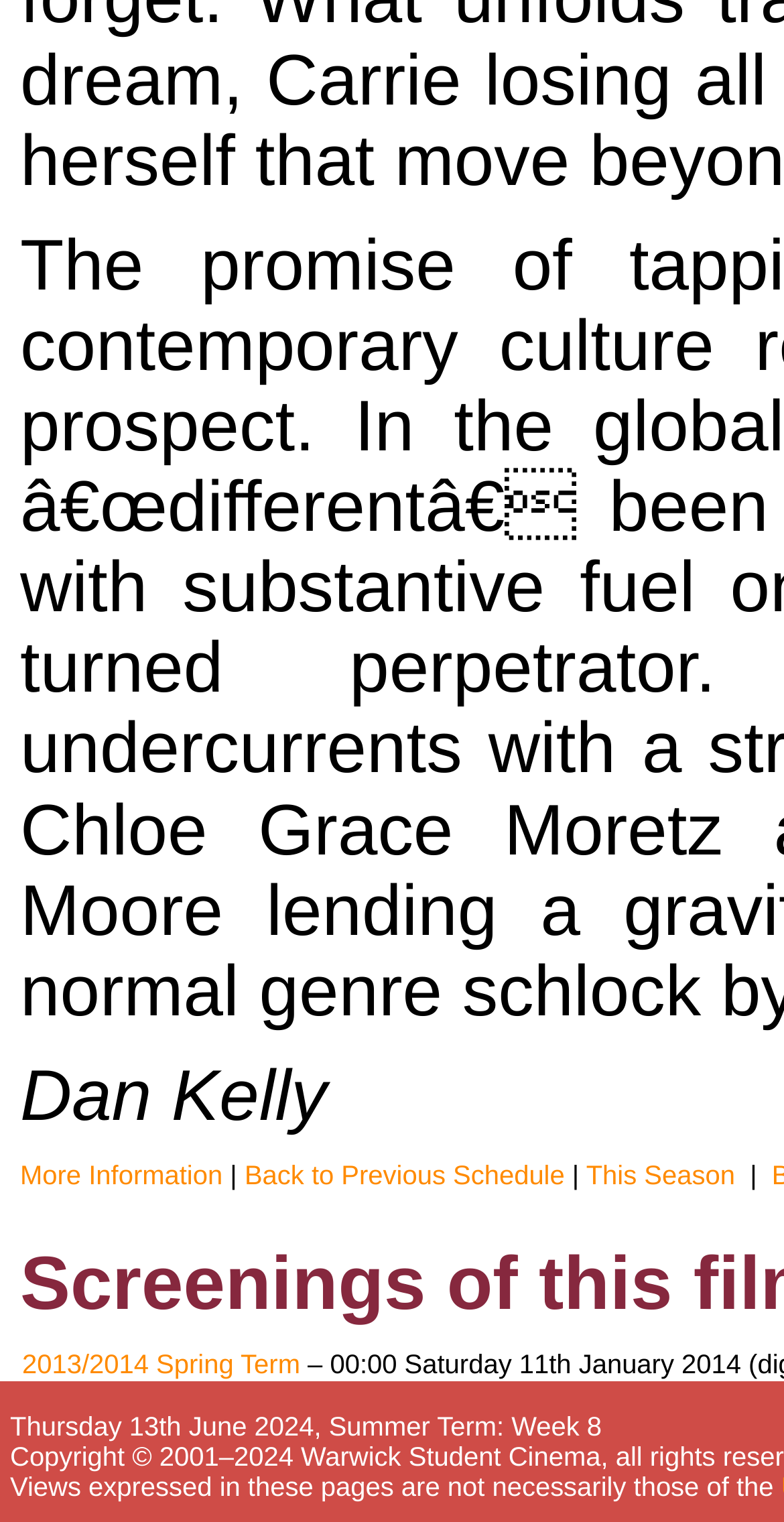Please give a short response to the question using one word or a phrase:
Whose schedule is being displayed?

Dan Kelly